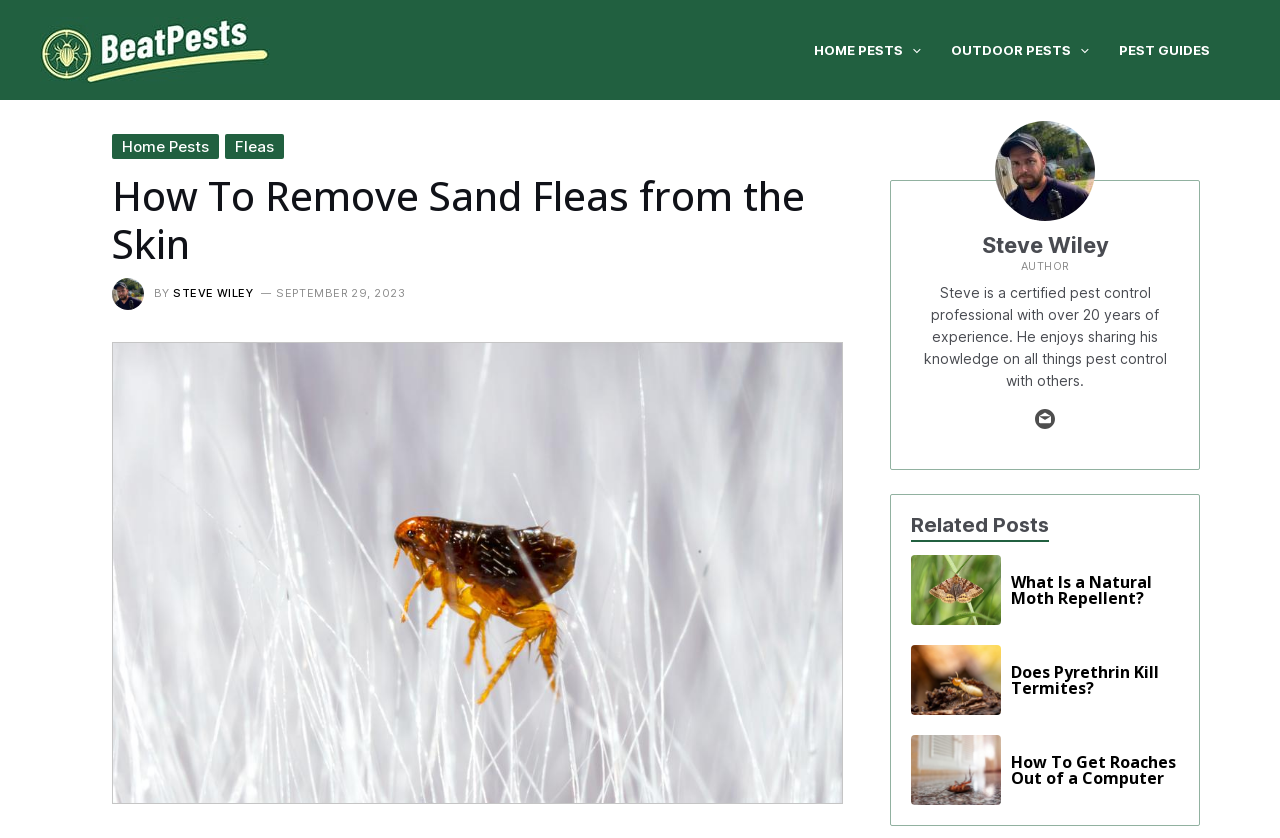What is the date of the article?
Using the details shown in the screenshot, provide a comprehensive answer to the question.

The date of the article can be found below the author's name, where it says 'SEPTEMBER 29, 2023'.